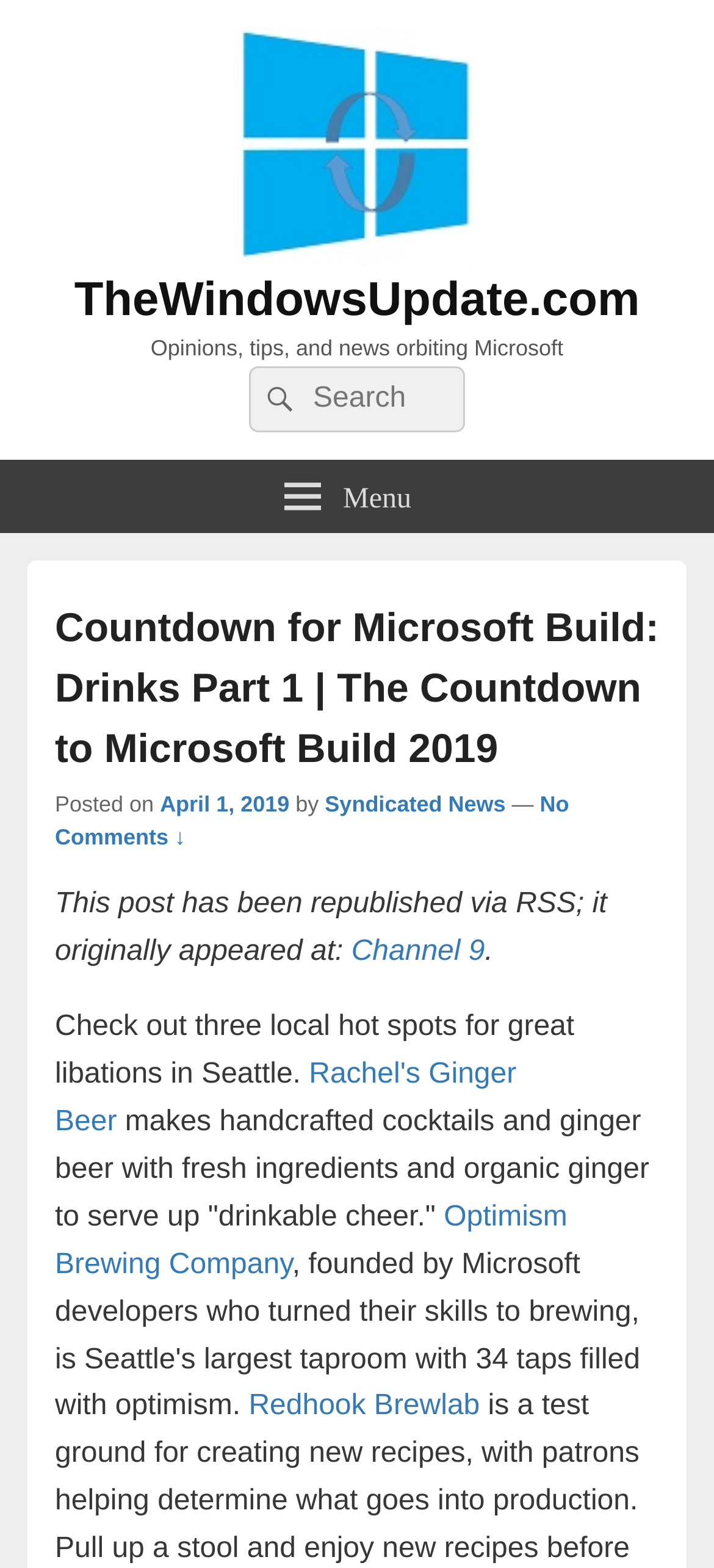Locate the bounding box coordinates of the item that should be clicked to fulfill the instruction: "Check out Redhook Brewlab".

[0.348, 0.887, 0.672, 0.907]